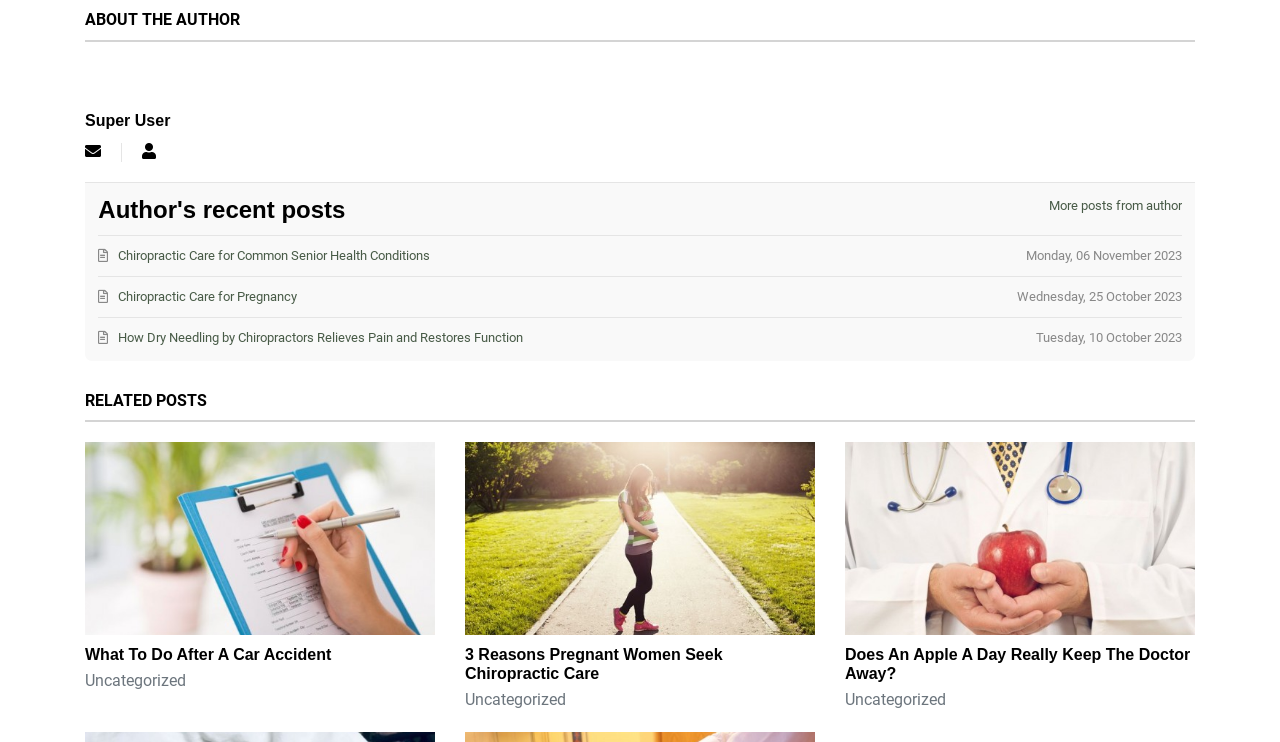Determine the bounding box coordinates of the clickable area required to perform the following instruction: "Click on The Farm link". The coordinates should be represented as four float numbers between 0 and 1: [left, top, right, bottom].

None